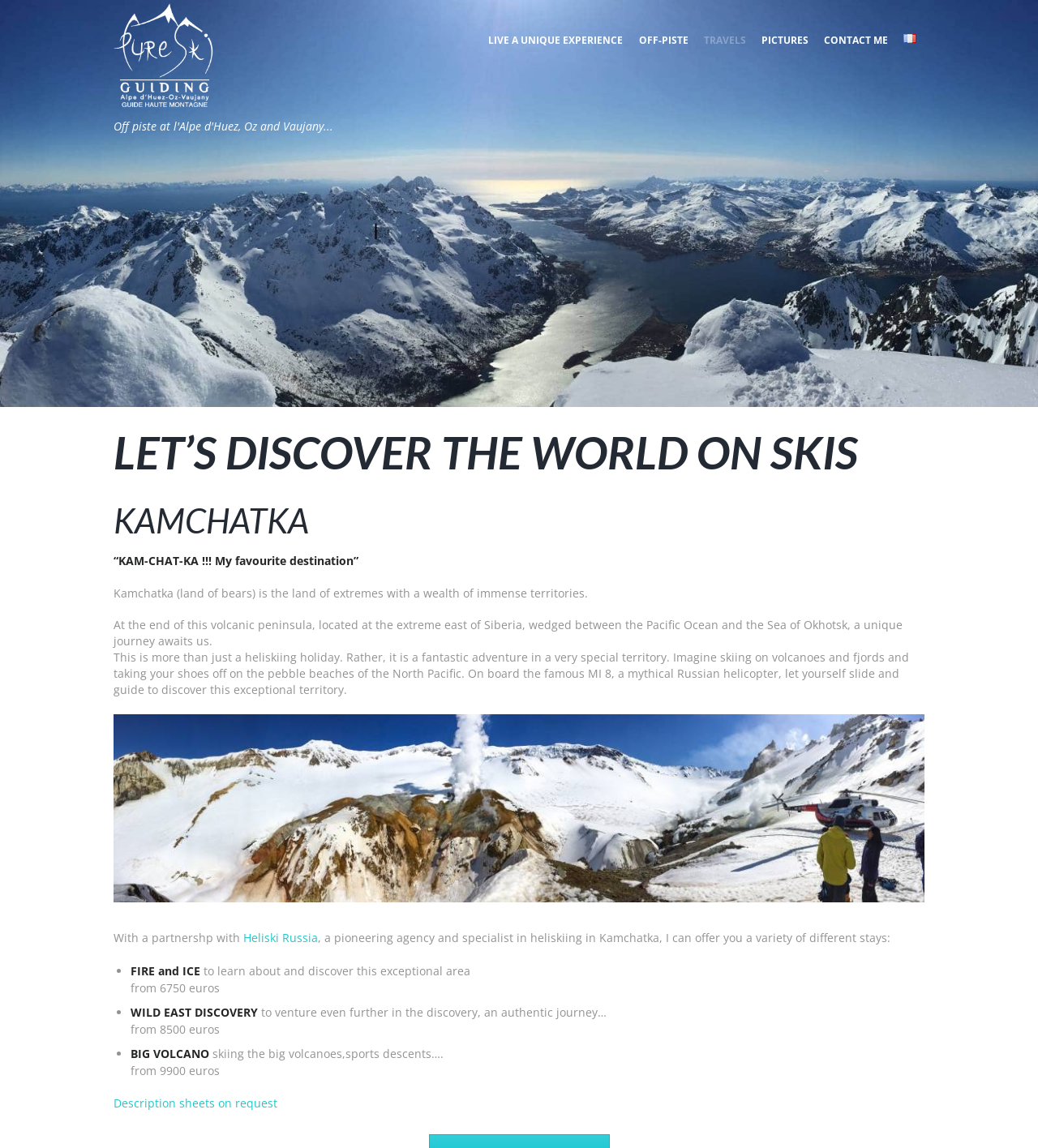Examine the image and give a thorough answer to the following question:
How many skiing trip options are listed for Kamchatka?

The webpage lists three skiing trip options for Kamchatka: 'FIRE and ICE', 'WILD EAST DISCOVERY', and 'BIG VOLCANO'. Each option has a brief description and a price range.